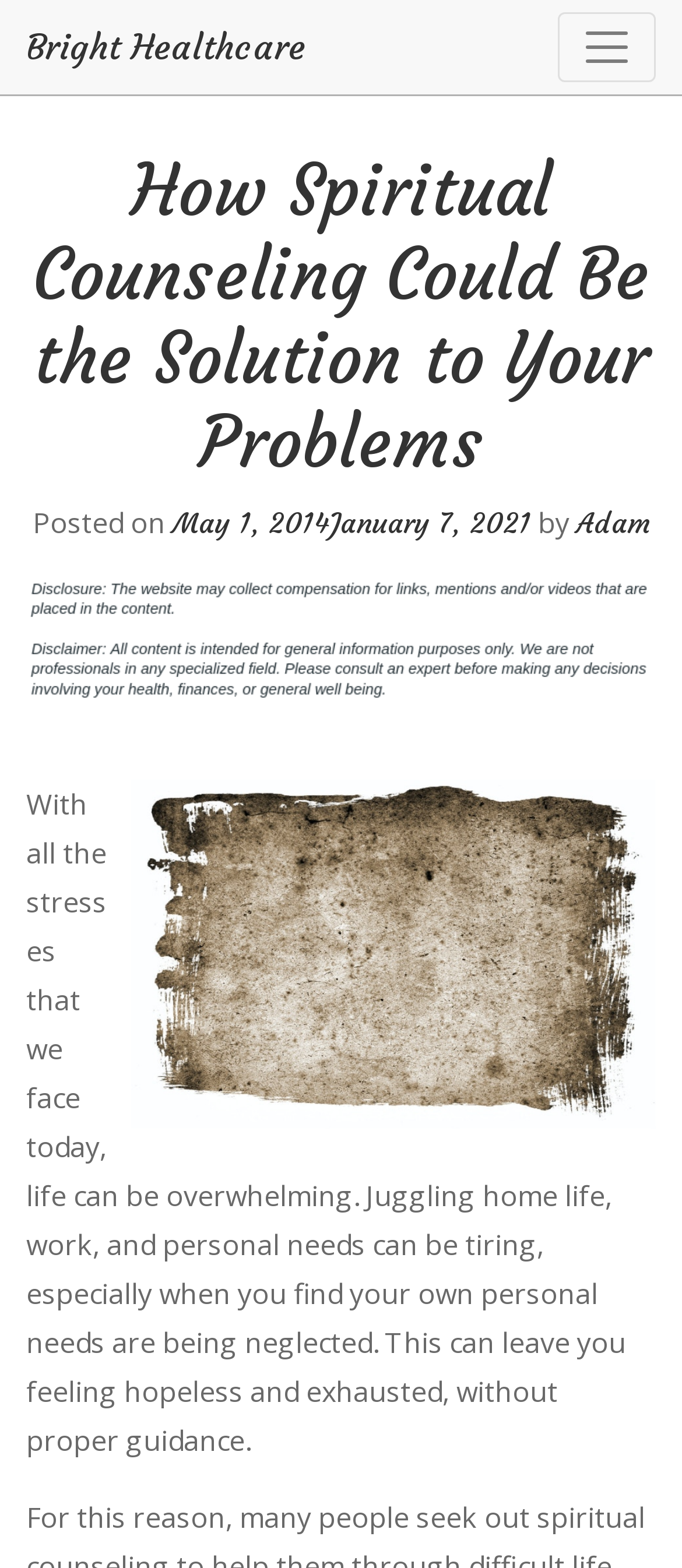Please find and provide the title of the webpage.

How Spiritual Counseling Could Be the Solution to Your Problems